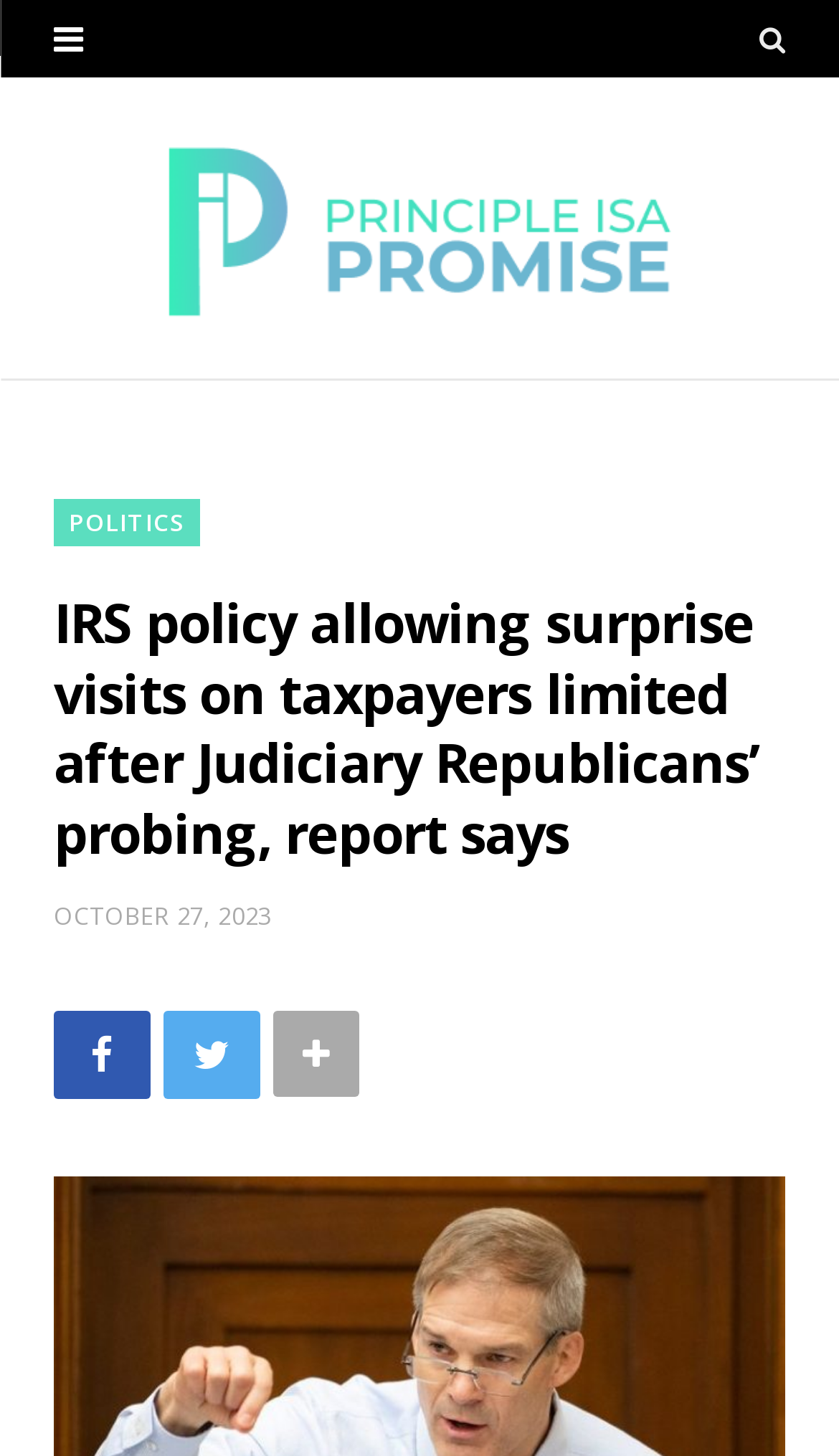Show the bounding box coordinates for the HTML element as described: "Politics".

[0.064, 0.343, 0.24, 0.375]